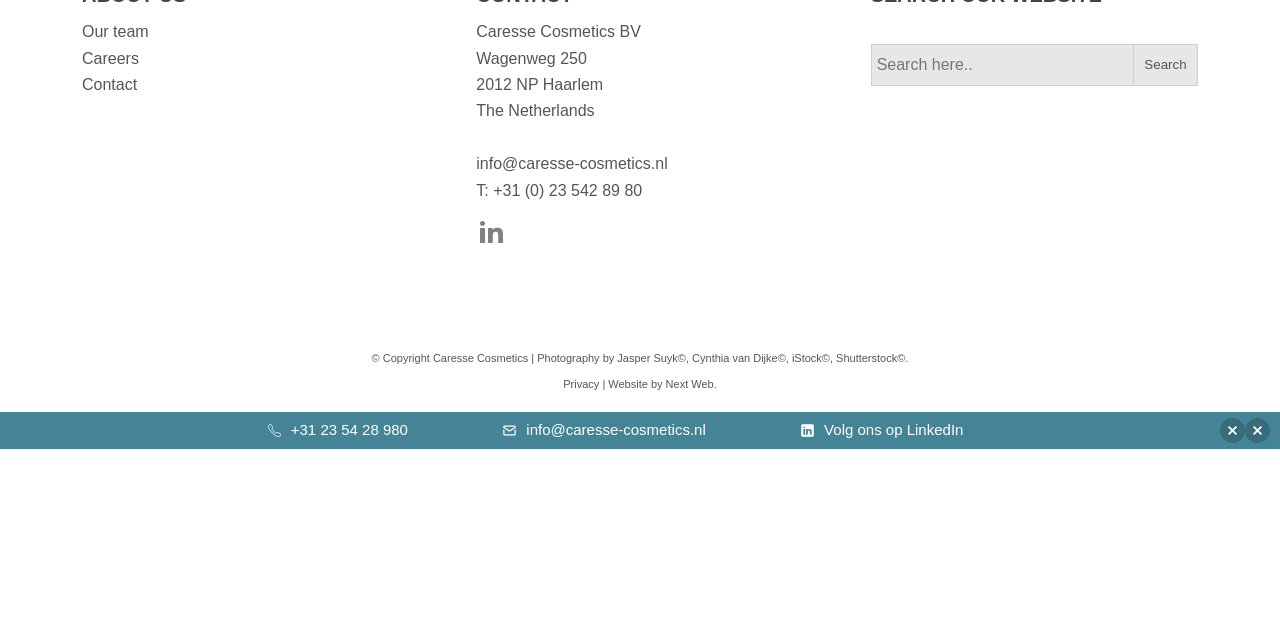Identify the bounding box for the UI element described as: "info@caresse-cosmetics.nl". Ensure the coordinates are four float numbers between 0 and 1, formatted as [left, top, right, bottom].

[0.372, 0.243, 0.522, 0.269]